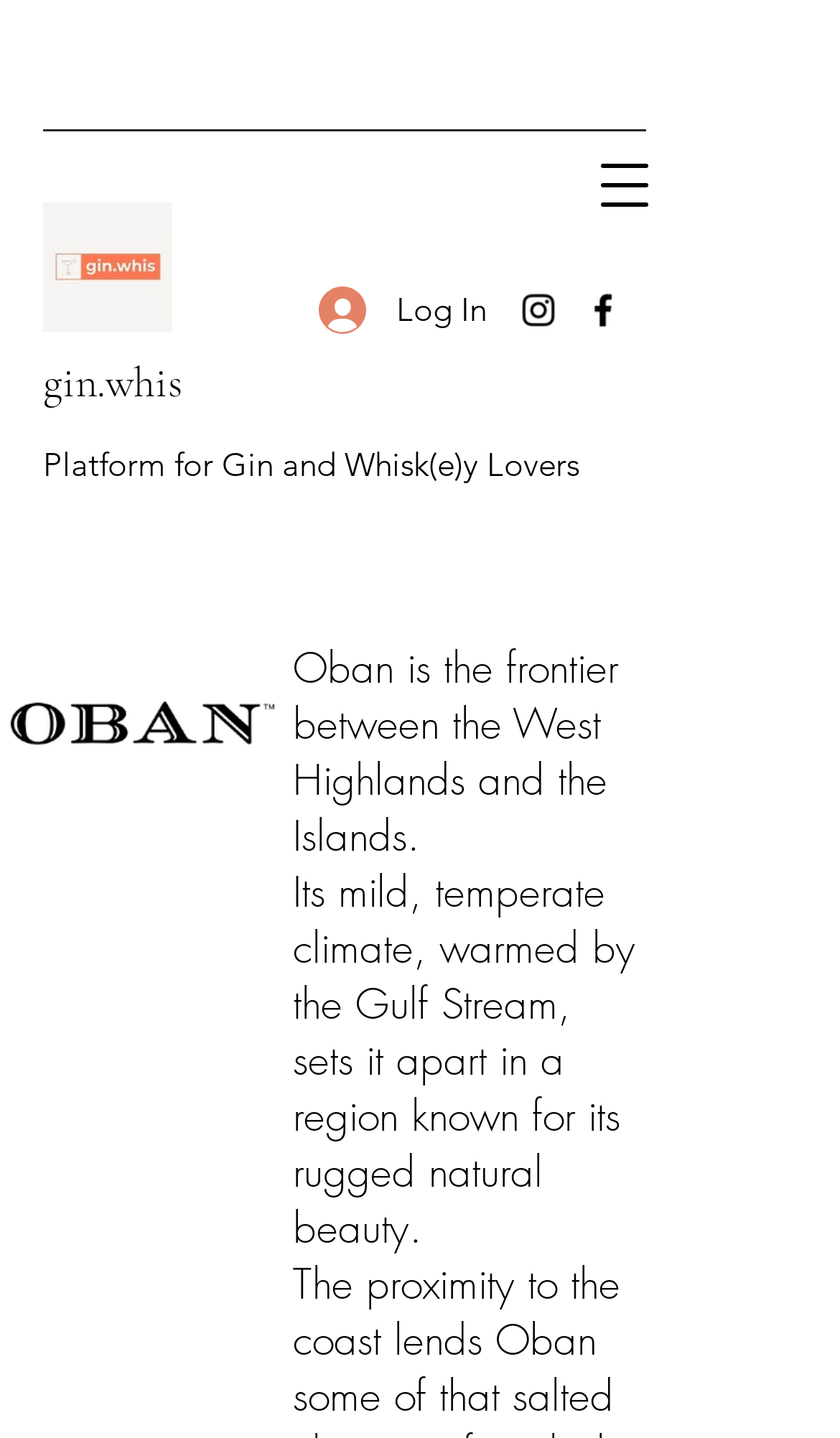Please determine the bounding box coordinates for the UI element described here. Use the format (top-left x, top-left y, bottom-right x, bottom-right y) with values bounded between 0 and 1: parent_node: gin.whis aria-label="Open navigation menu"

[0.679, 0.091, 0.808, 0.166]